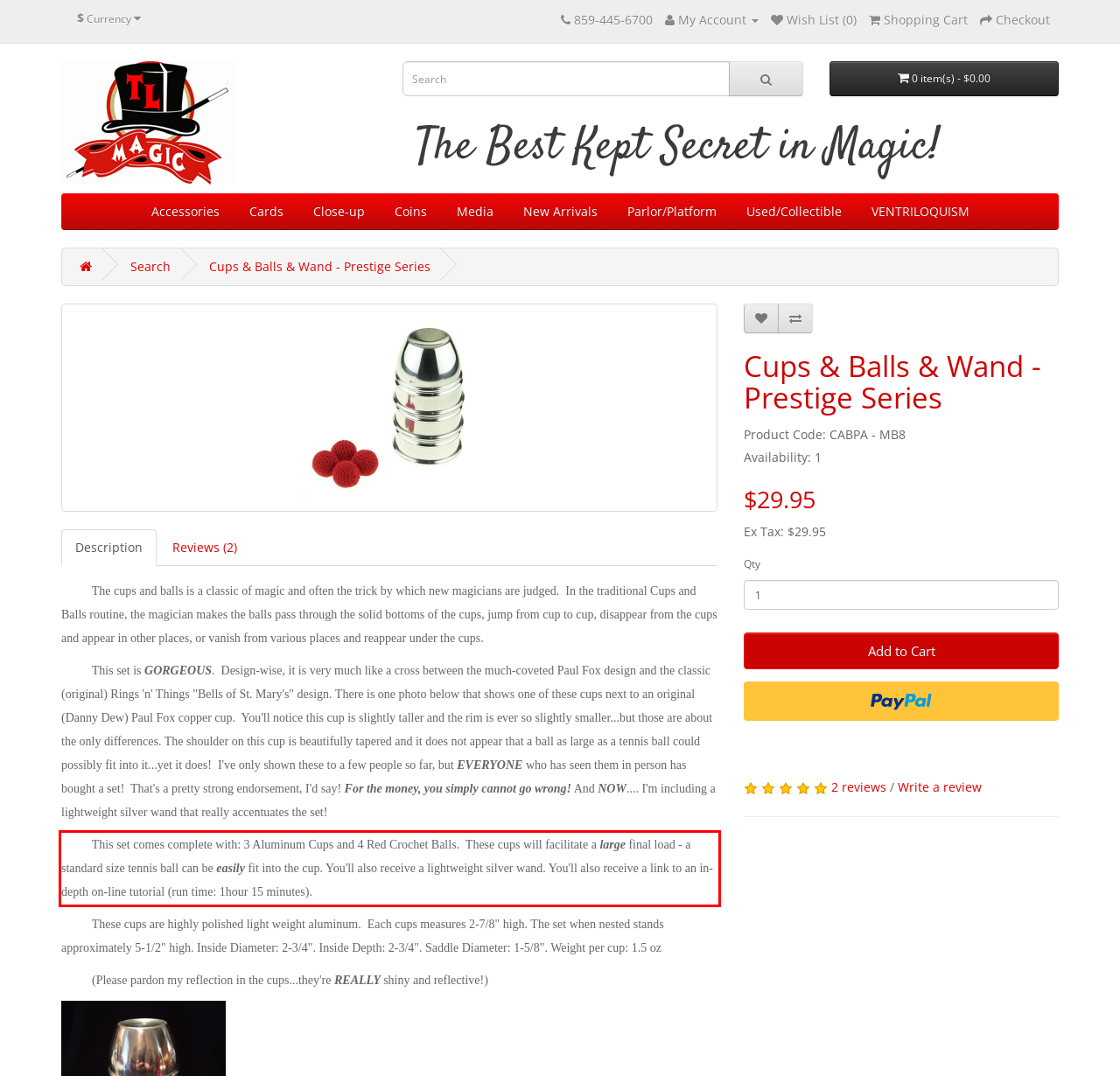Given a screenshot of a webpage containing a red rectangle bounding box, extract and provide the text content found within the red bounding box.

This set comes complete with: 3 Aluminum Cups and 4 Red Crochet Balls. These cups will facilitate a large final load - a standard size tennis ball can be easily fit into the cup. You'll also receive a lightweight silver wand. You'll also receive a link to an in-depth on-line tutorial (run time: 1hour 15 minutes).